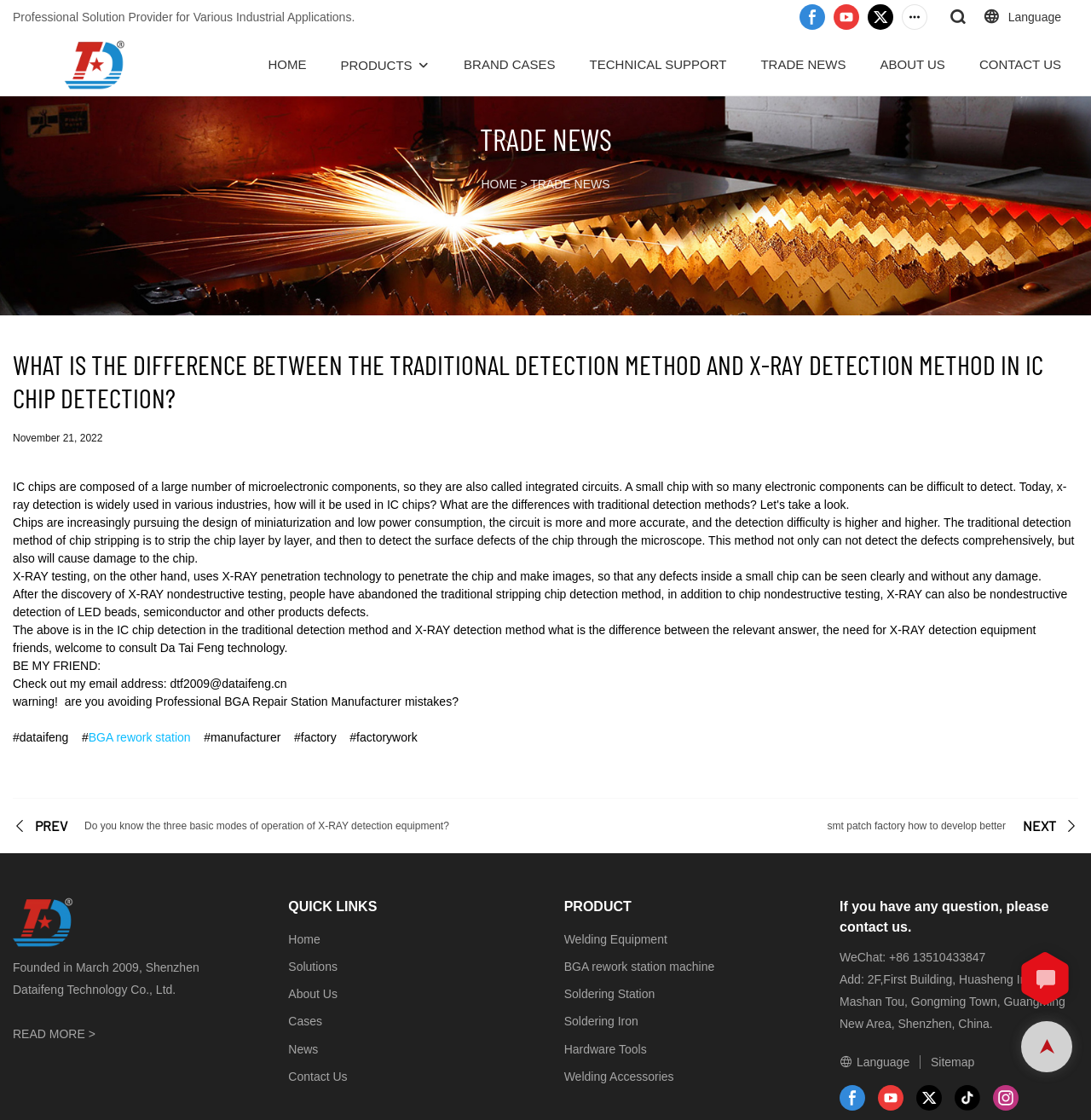What is the language of the website?
Please provide a comprehensive answer based on the contents of the image.

The website has a 'Language' option in the top-right corner, indicating that it is available in multiple languages.